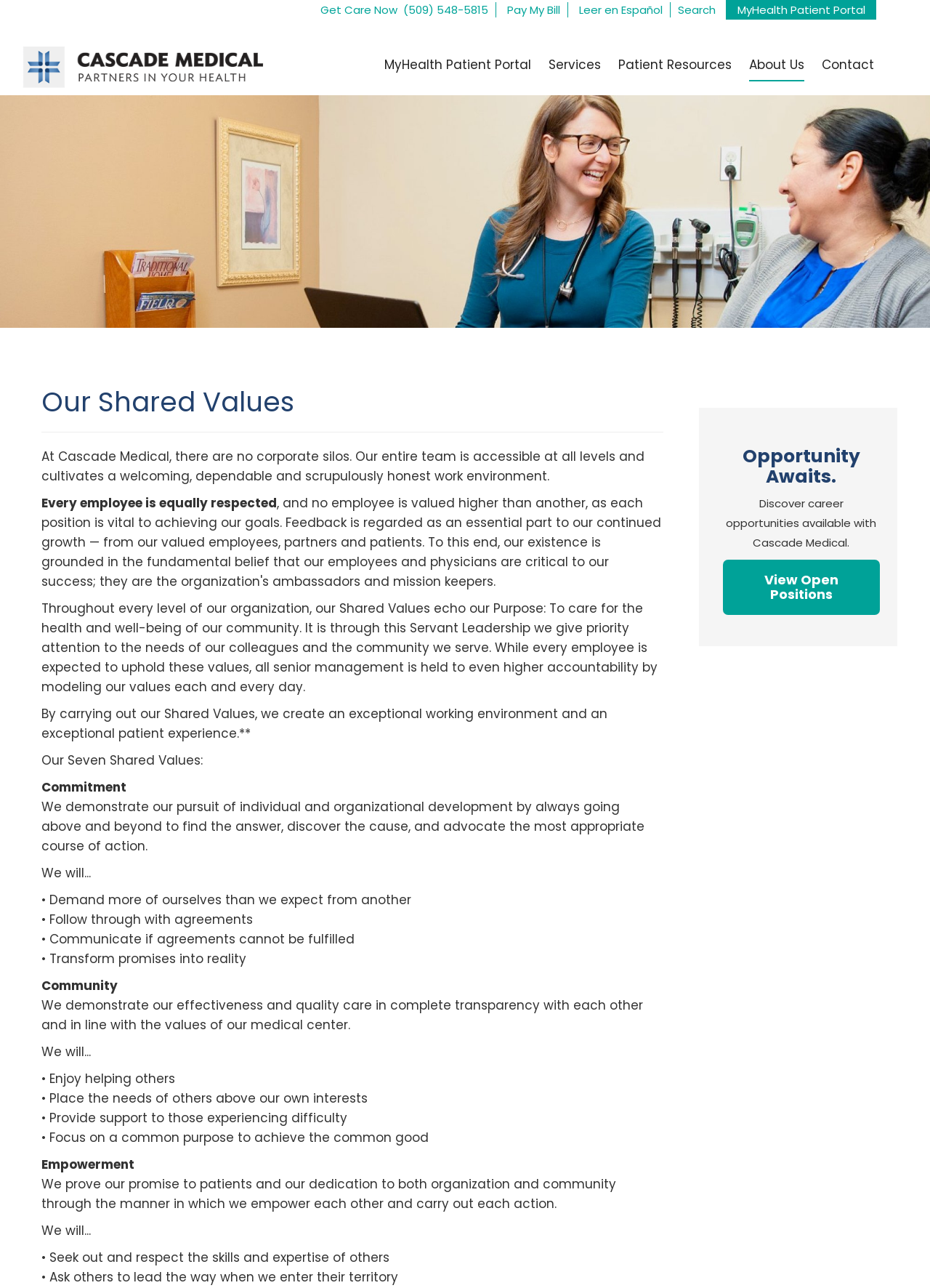Specify the bounding box coordinates of the area that needs to be clicked to achieve the following instruction: "Go to the home page".

[0.001, 0.032, 0.34, 0.07]